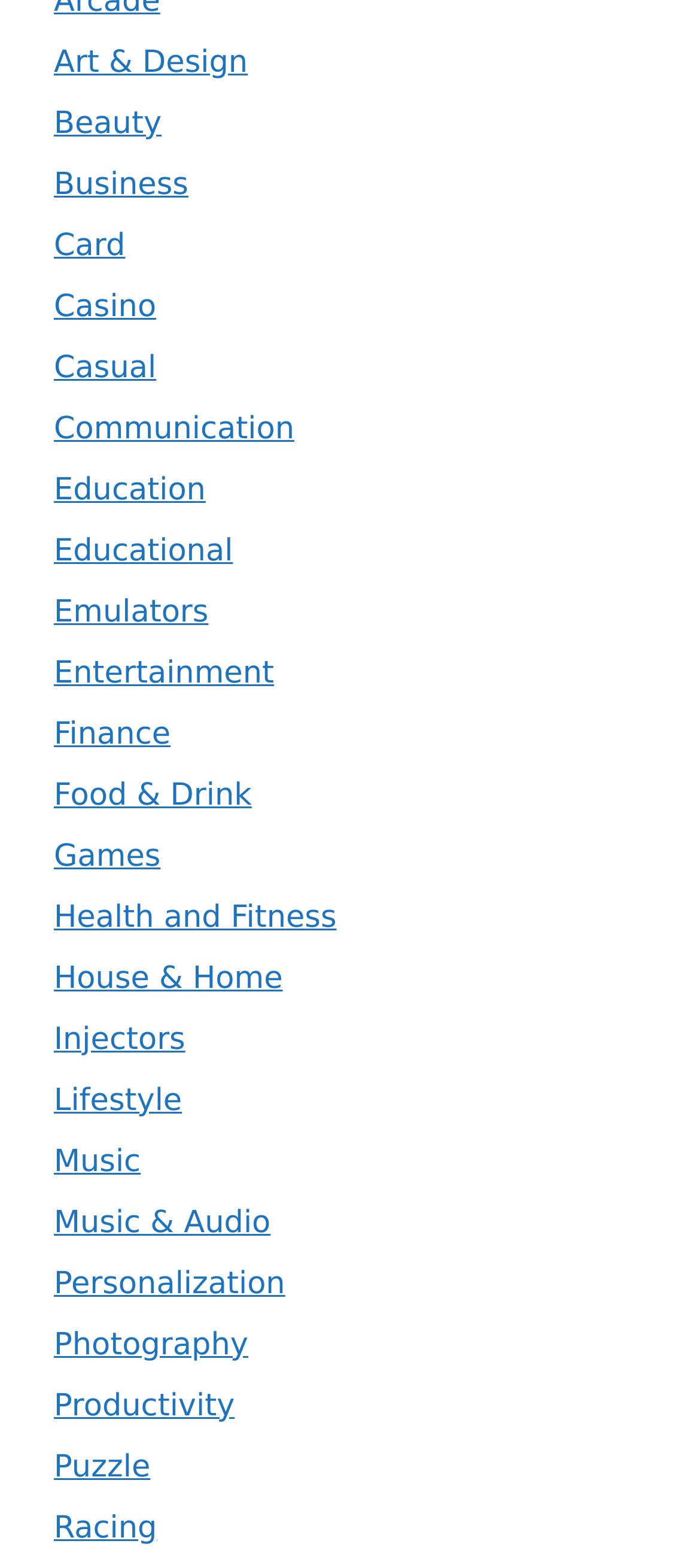Pinpoint the bounding box coordinates for the area that should be clicked to perform the following instruction: "Explore Entertainment".

[0.077, 0.418, 0.391, 0.441]